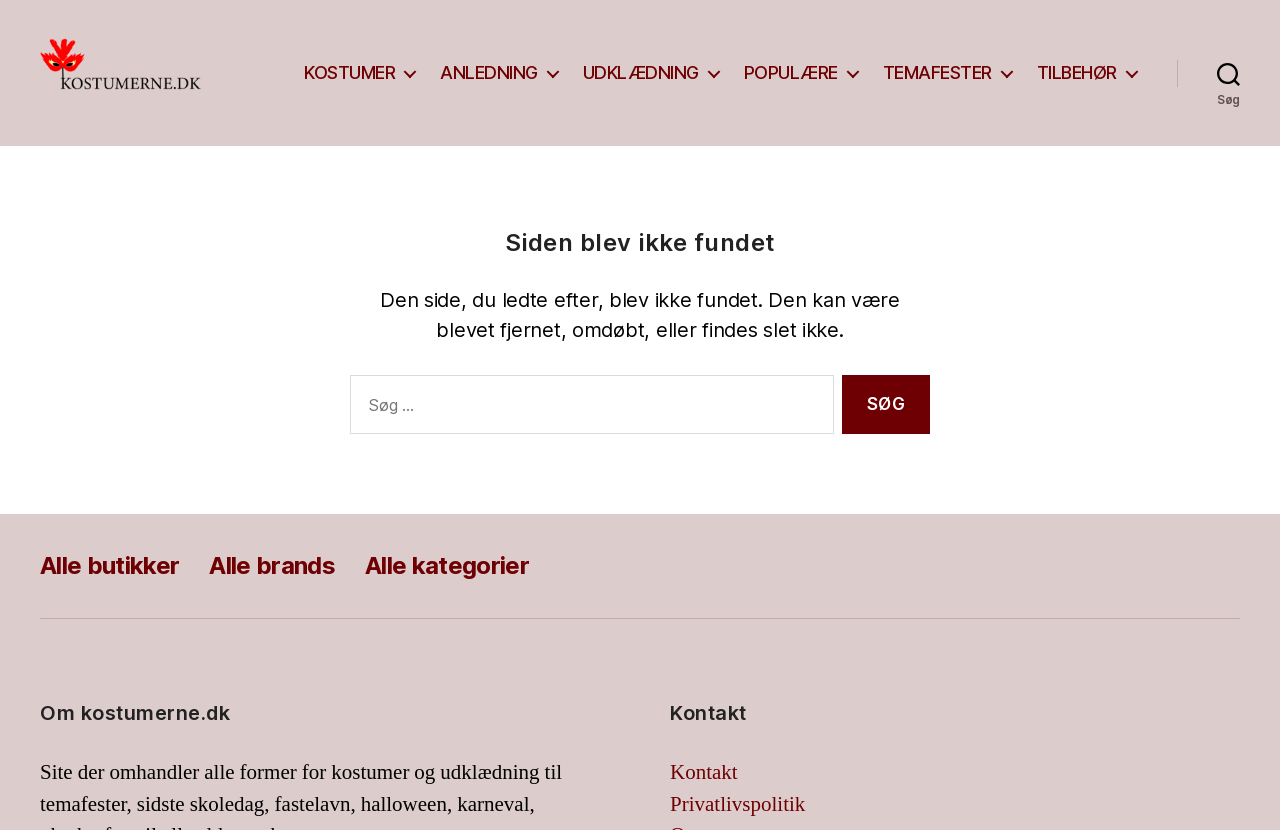Mark the bounding box of the element that matches the following description: "Kontakt".

[0.523, 0.915, 0.576, 0.948]